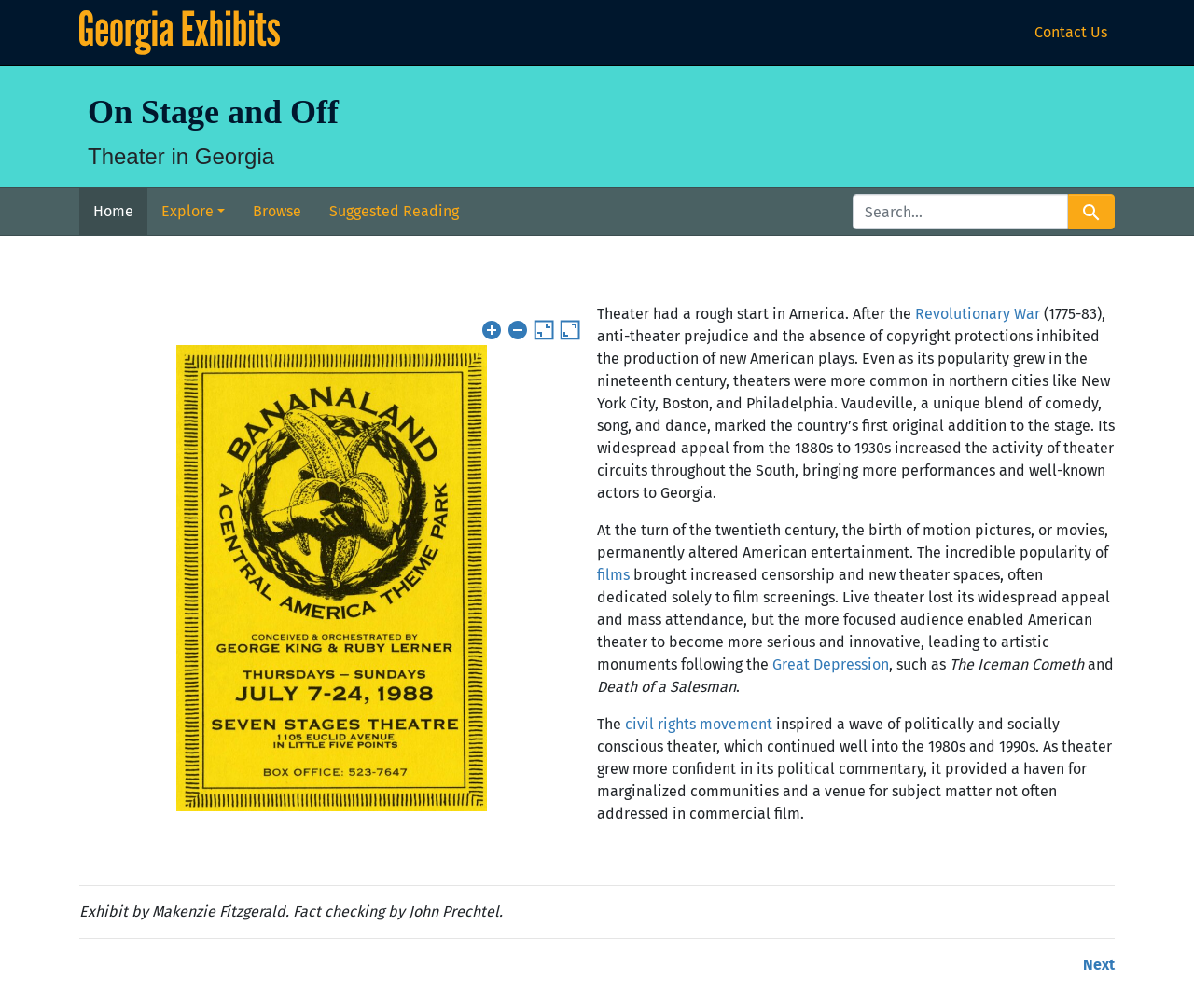Provide an in-depth caption for the webpage.

The webpage is about the history of theater in Georgia, with a focus on its economic and cultural development. At the top, there are two "Skip to" links, followed by a navigation menu with links to "Utilities" and the exhibit's title "On Stage and Off - Stories of Life in Georgia". Below this, there is a heading "On Stage and Off" and a subheading "Theater in Georgia".

The main content of the page is divided into sections, with a navigation menu on the left side that allows users to navigate through the exhibit. The first section describes the early days of theater in America, including the challenges it faced after the Revolutionary War. There is a link to "Revolutionary War" in this section.

The next section discusses the rise of vaudeville in the 19th century and its impact on theater circuits in the South, including Georgia. This section also mentions the birth of motion pictures and its effect on live theater.

The following sections describe the development of American theater in the 20th century, including the impact of the Great Depression and the civil rights movement. There are links to "films", "Great Depression", and "civil rights movement" in these sections.

Throughout the page, there are several images, including icons for zooming in and out, going home, and toggling full-page view. There is also a search box at the top right corner of the page.

At the bottom of the page, there is a separator line, followed by a credit section that lists the exhibit's creator and fact-checker. Another separator line separates this section from the final link to "Next" at the very bottom of the page.